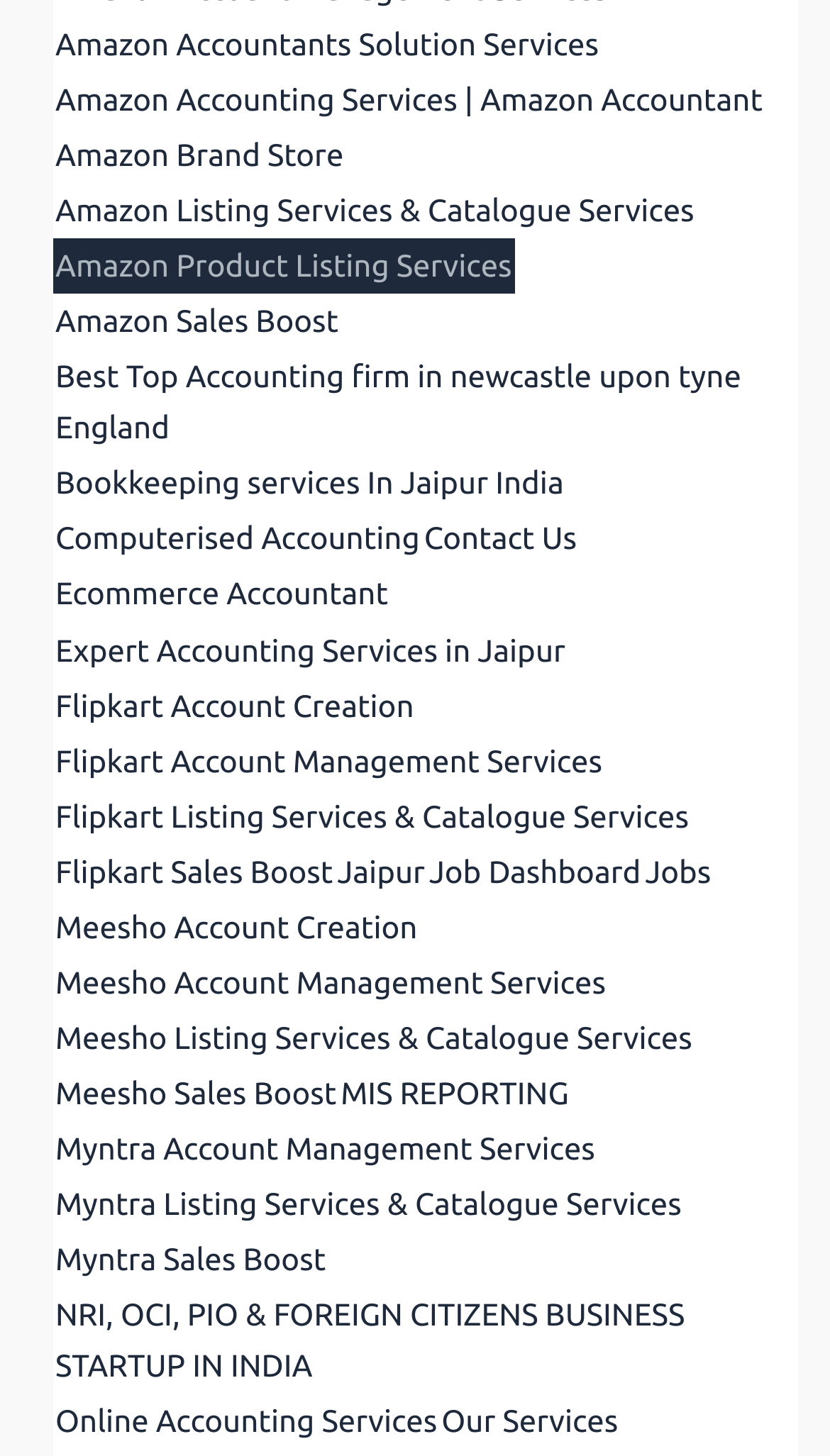Please determine the bounding box coordinates of the area that needs to be clicked to complete this task: 'Contact Us'. The coordinates must be four float numbers between 0 and 1, formatted as [left, top, right, bottom].

[0.508, 0.351, 0.698, 0.389]